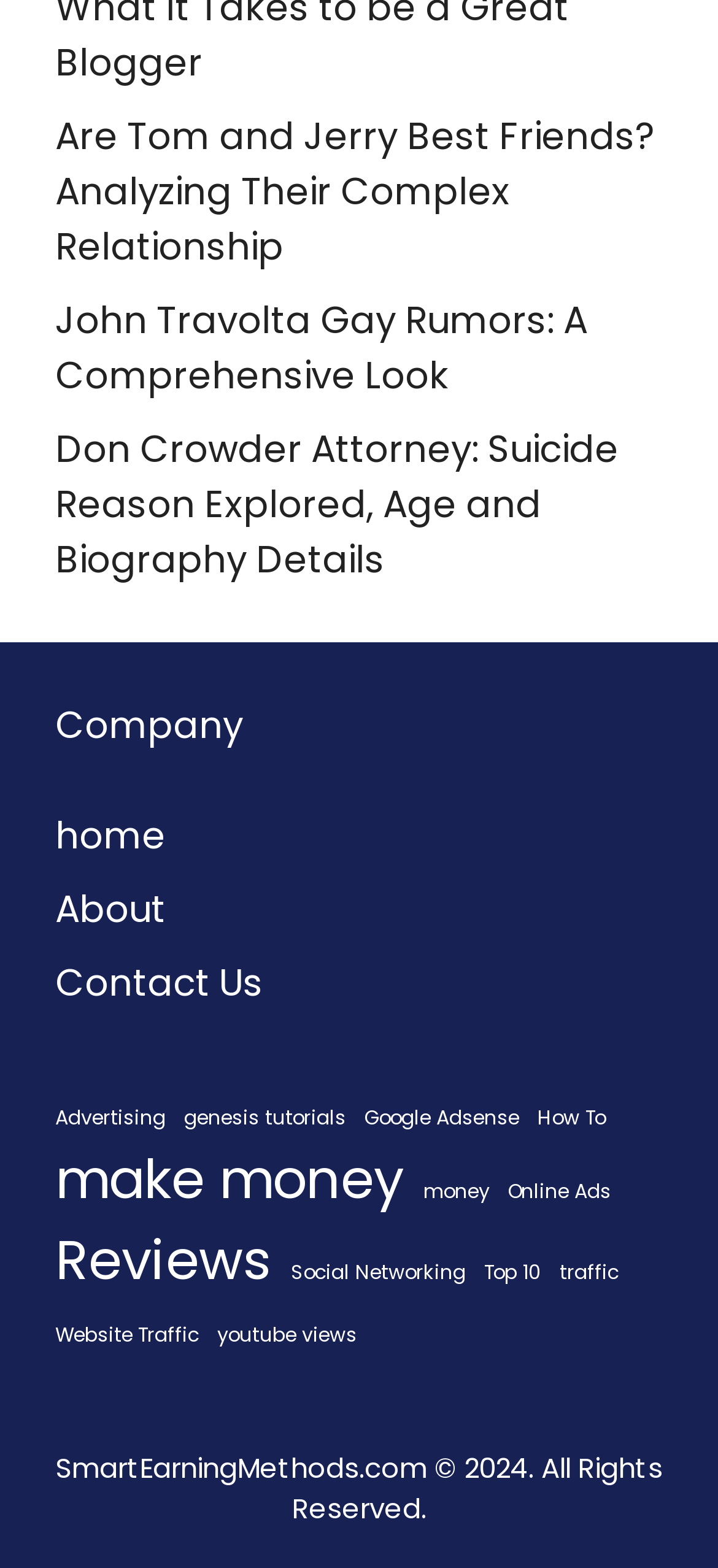Locate the bounding box coordinates of the element that should be clicked to execute the following instruction: "Click on the 'Are Tom and Jerry Best Friends?' article".

[0.077, 0.07, 0.913, 0.173]